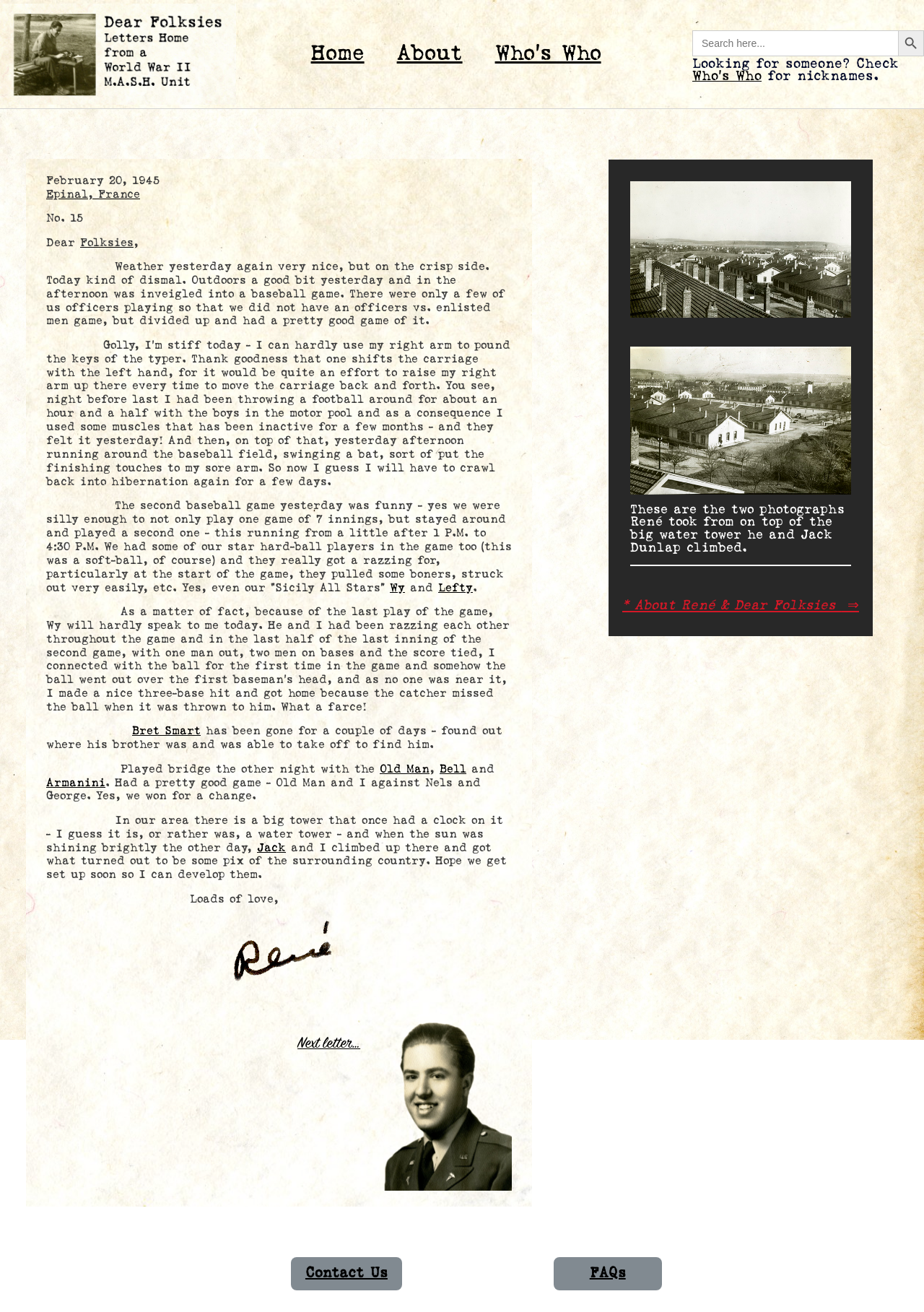Who did the author play bridge with?
Please respond to the question with a detailed and well-explained answer.

The author mentions playing bridge with the 'Old Man', 'Bell', and 'Armanini', and that they won the game.